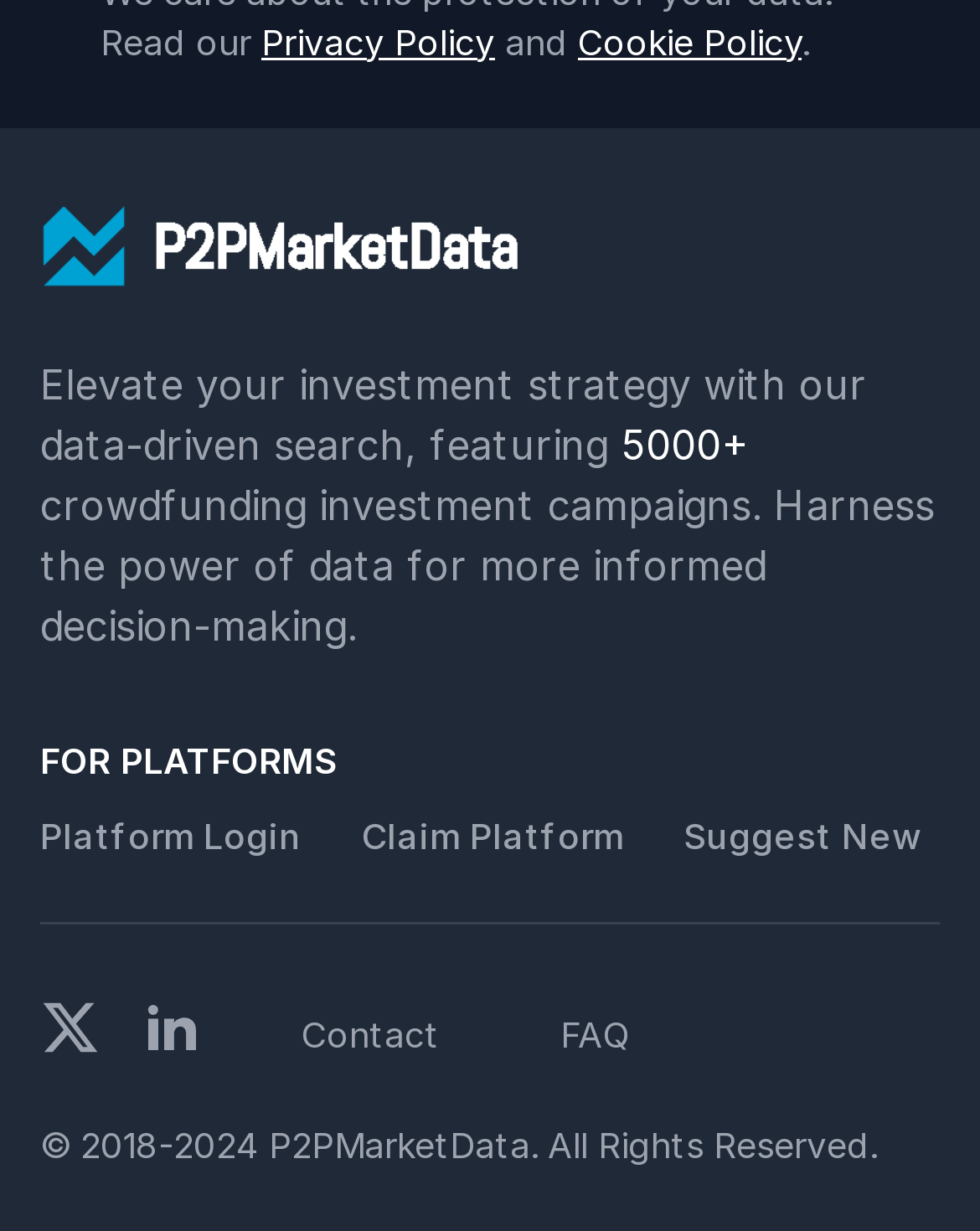Reply to the question with a brief word or phrase: What social media platforms are linked on the webpage?

Twitter and Linkedin